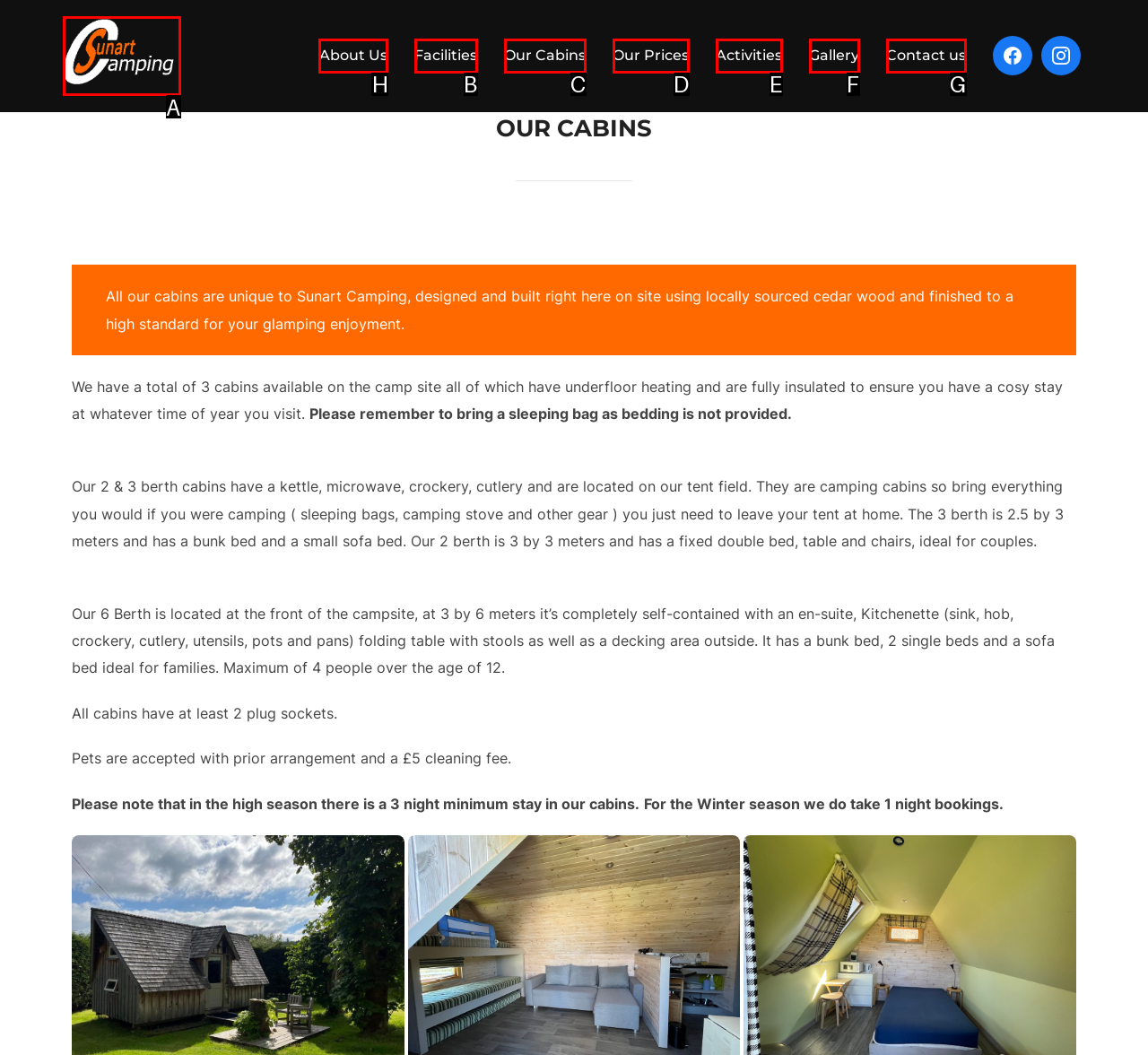What option should I click on to execute the task: Click on the 'About Us' link? Give the letter from the available choices.

H